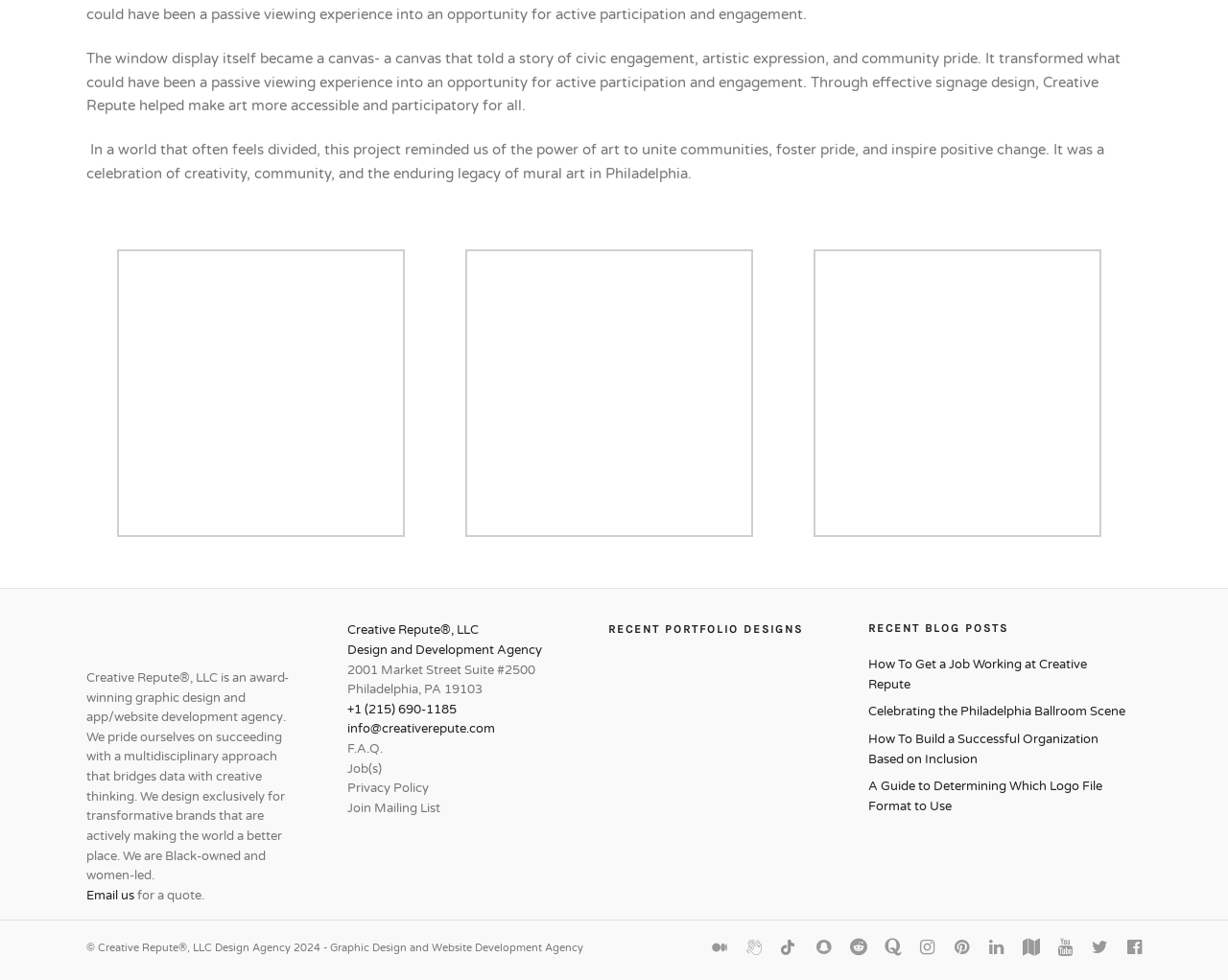What is the phone number of the company?
We need a detailed and exhaustive answer to the question. Please elaborate.

The phone number of the company can be found in the link element with the text '+1 (215) 690-1185'.